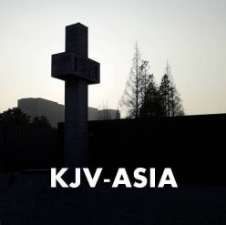Provide a thorough description of the contents of the image.

The image features a silhouette of a large cross against a backdrop of a hazy sky, possibly during dawn or dusk. The cross, representing a significant Christian symbol, is positioned prominently on the left side of the frame, creating a striking contrast against the fading light. Surrounding the cross are sparse trees, which add to the serene and contemplative atmosphere. Below the cross, the text "KJV-ASIA" is boldly displayed in large, white letters, suggesting a connection to the King James Version of the Bible and its relevance in an Asian context. This imagery evokes themes of faith, reflection, and the reach of biblical teachings across cultures.